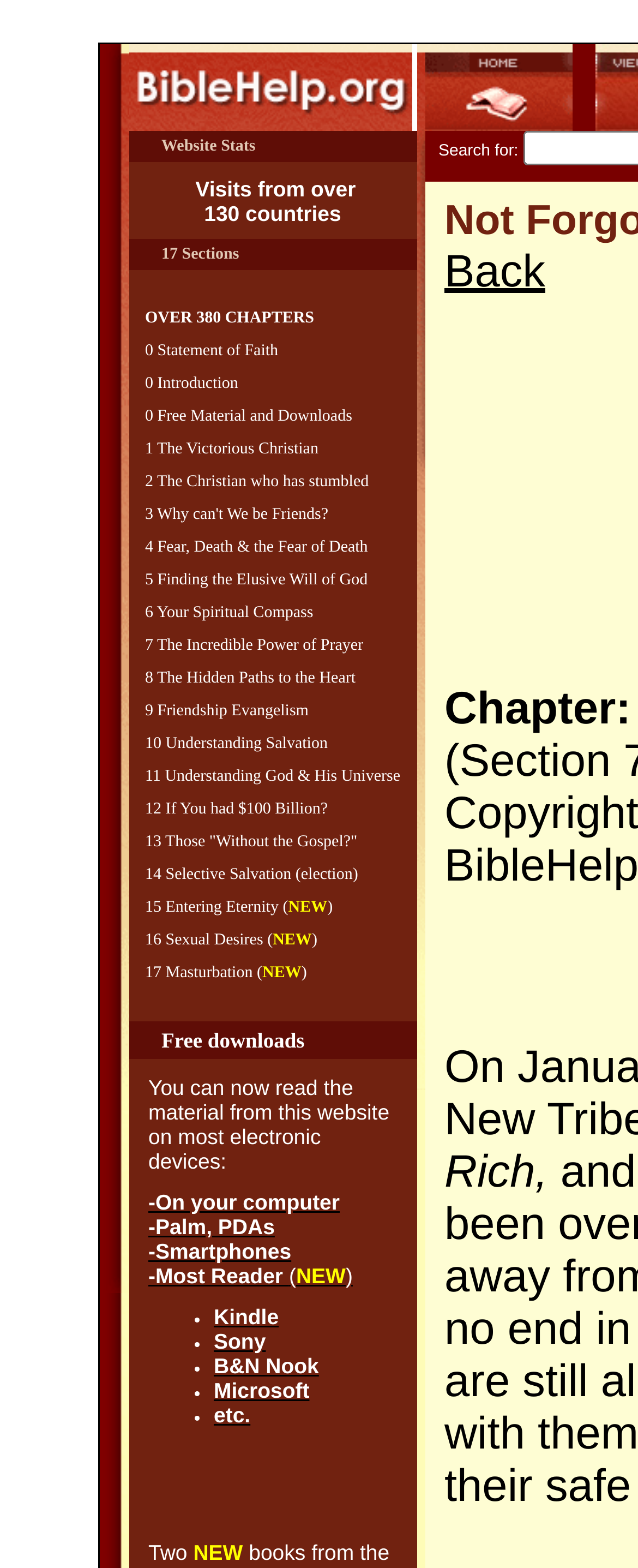What devices can the material be read on?
Give a single word or phrase answer based on the content of the image.

Computer, Palm, PDAs, Smartphones